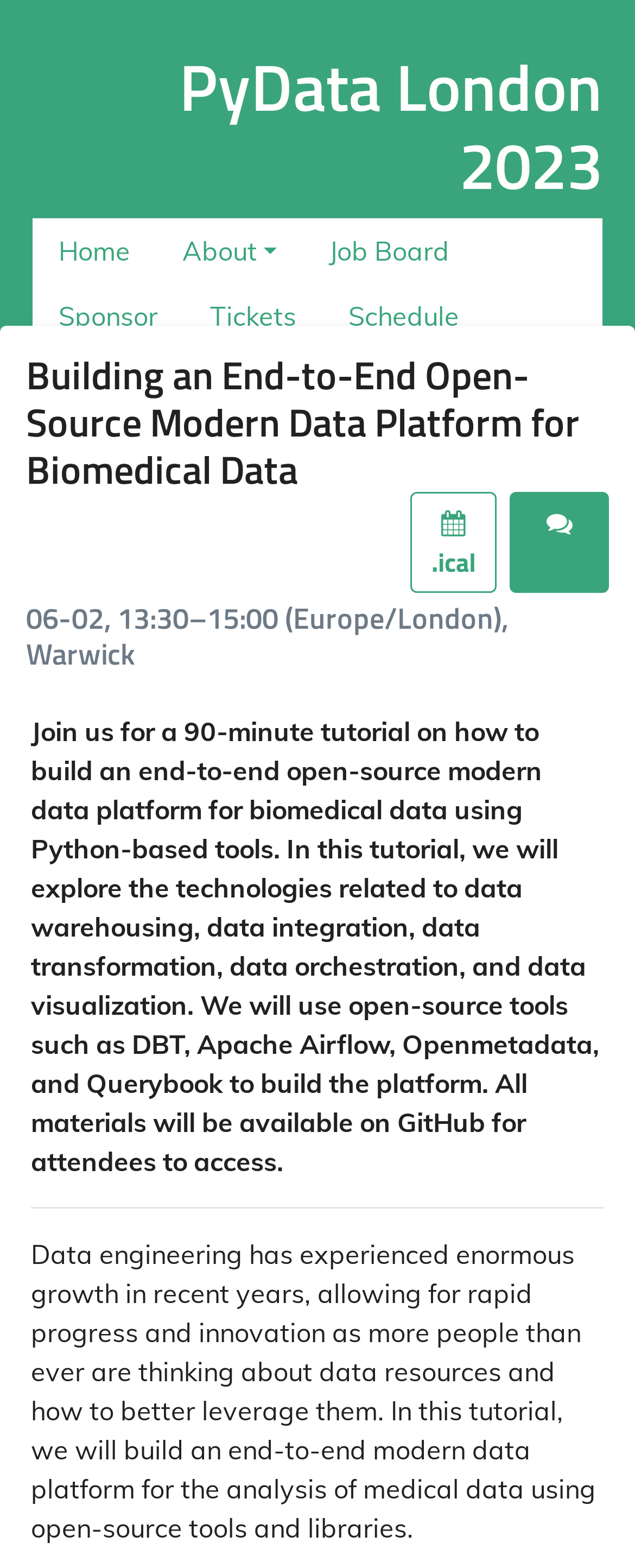What is the event name?
Carefully analyze the image and provide a detailed answer to the question.

I determined the event name by looking at the heading element with the text 'PyData London 2023' which is a prominent element on the webpage.